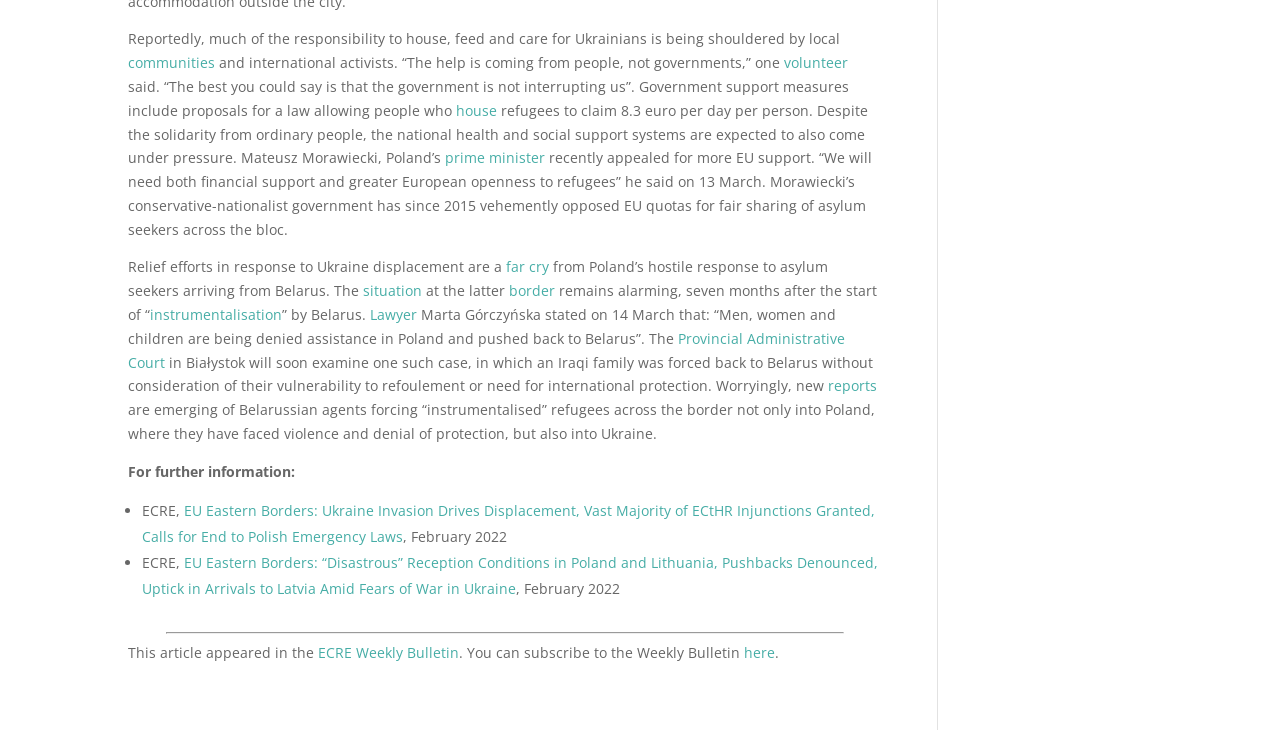Identify the bounding box coordinates of the area that should be clicked in order to complete the given instruction: "Read more about the 'prime minister'". The bounding box coordinates should be four float numbers between 0 and 1, i.e., [left, top, right, bottom].

[0.348, 0.203, 0.426, 0.229]